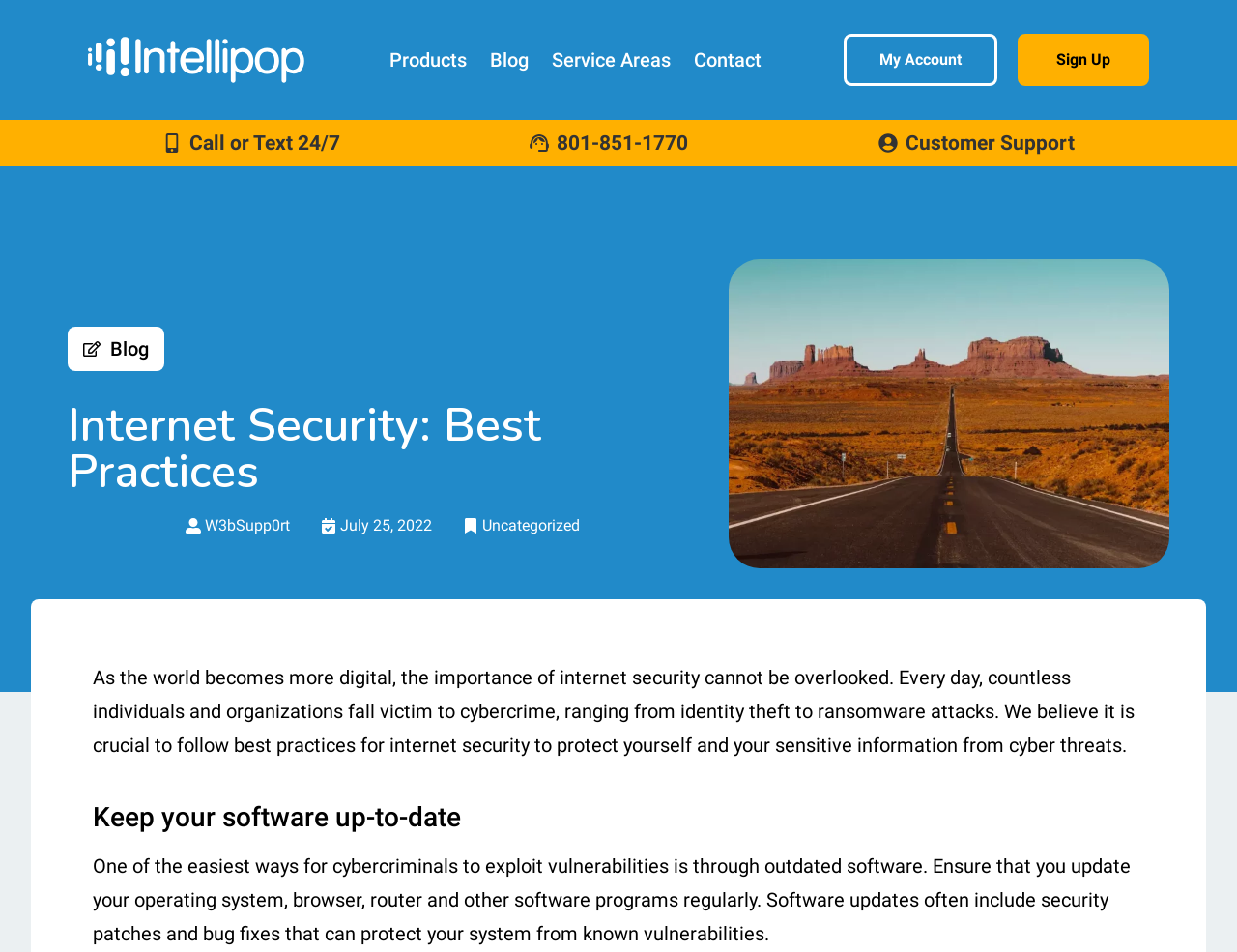Give a detailed explanation of the elements present on the webpage.

The webpage is about internet security and best practices. At the top, there are several links to different sections of the website, including "Products", "Blog", "Service Areas", and "Contact". To the right of these links, there are two more links, "My Account" and "Sign Up". Below these links, there is a phone number "801-851-1770" and a link to "Customer Support". 

On the left side of the page, there is a heading "Internet Security: Best Practices" followed by a brief introduction to the importance of internet security in the digital age. The text explains how individuals and organizations fall victim to cybercrime daily and emphasizes the need to follow best practices to protect oneself from cyber threats.

Below this introduction, there is a heading "Keep your software up-to-date" followed by a paragraph of text. This section advises users to regularly update their operating system, browser, router, and other software programs to protect their system from known vulnerabilities.